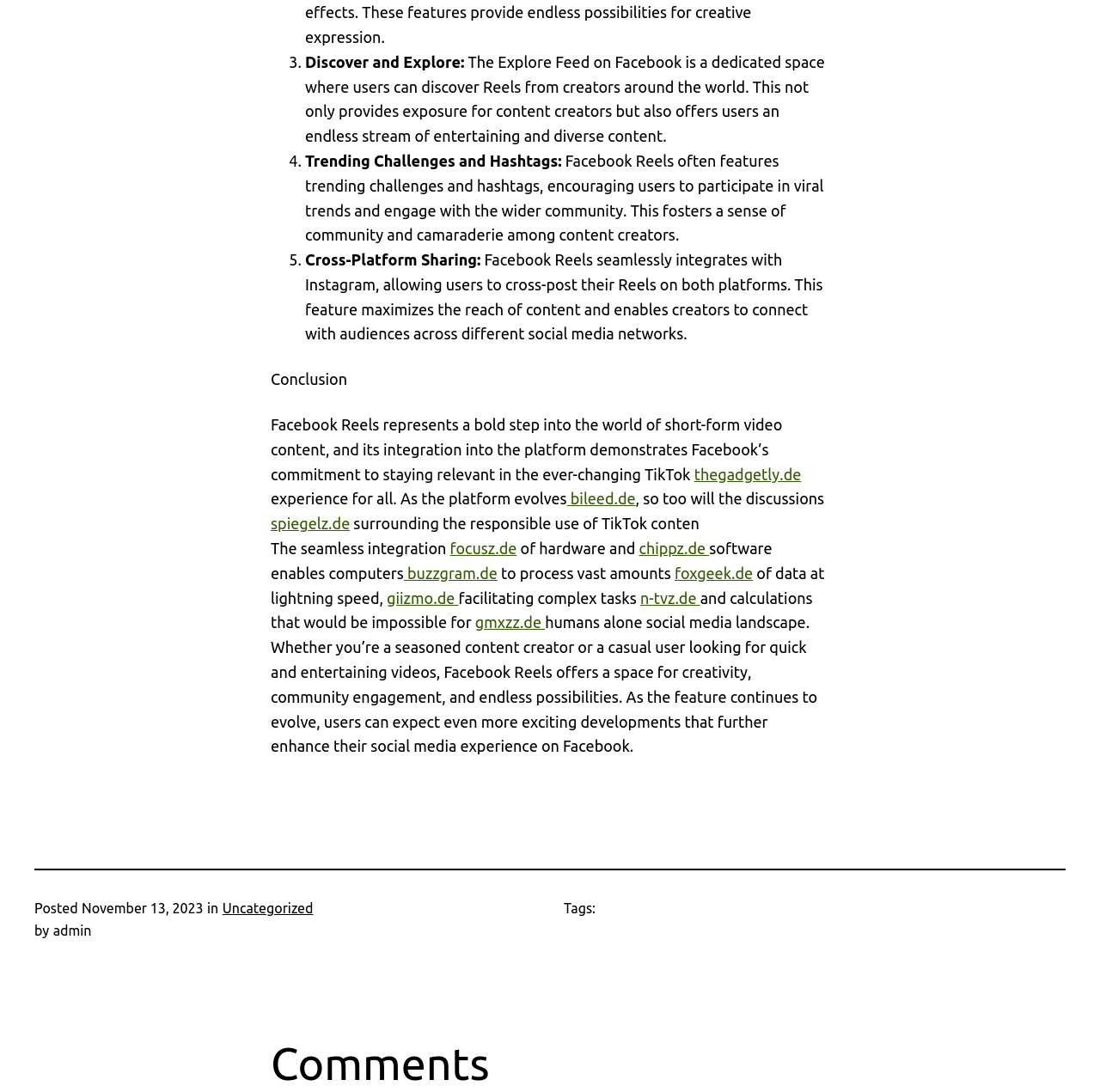Please pinpoint the bounding box coordinates for the region I should click to adhere to this instruction: "Click the link to spiegelz.de".

[0.246, 0.471, 0.318, 0.487]